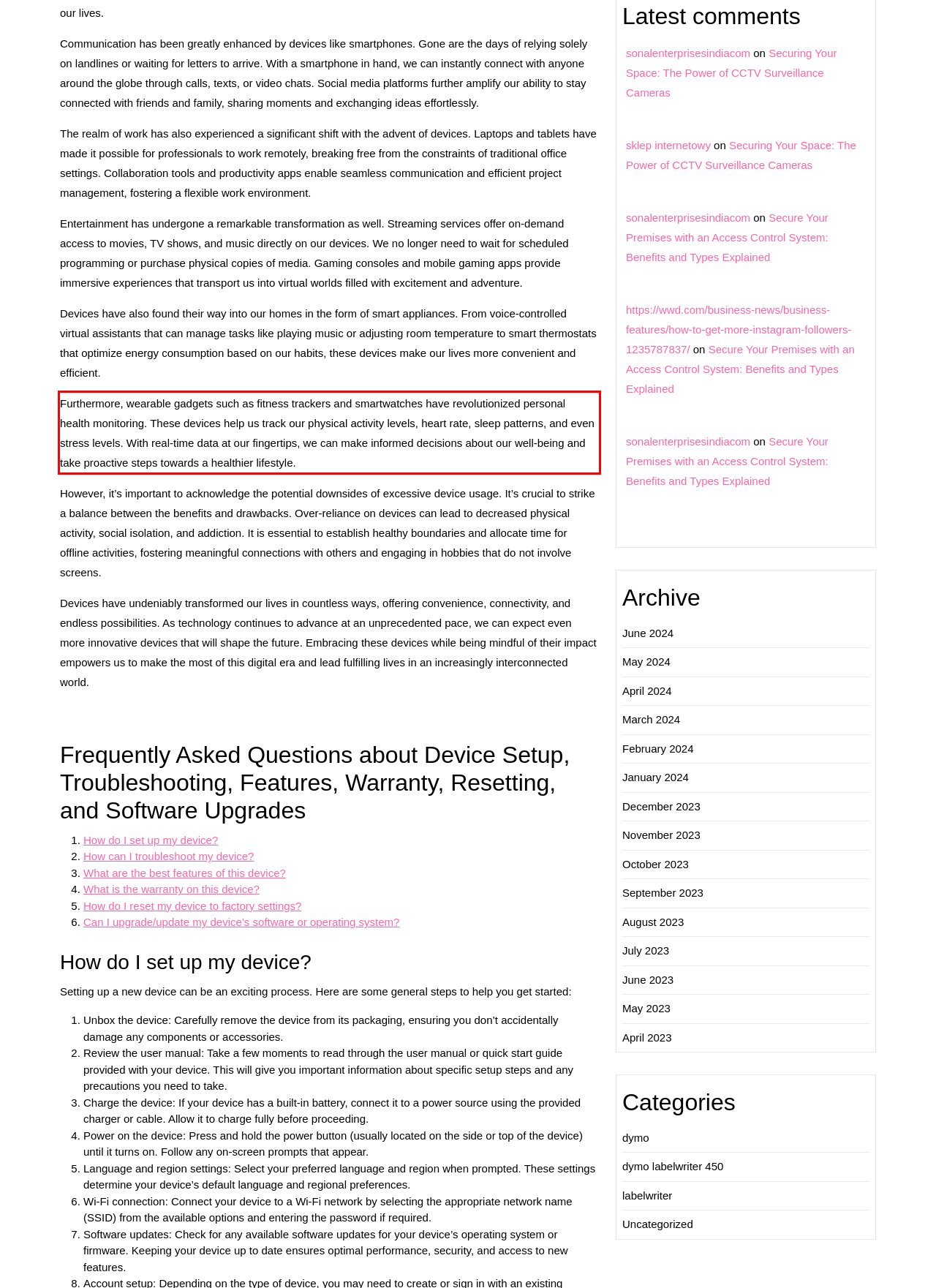Please examine the screenshot of the webpage and read the text present within the red rectangle bounding box.

Furthermore, wearable gadgets such as fitness trackers and smartwatches have revolutionized personal health monitoring. These devices help us track our physical activity levels, heart rate, sleep patterns, and even stress levels. With real-time data at our fingertips, we can make informed decisions about our well-being and take proactive steps towards a healthier lifestyle.